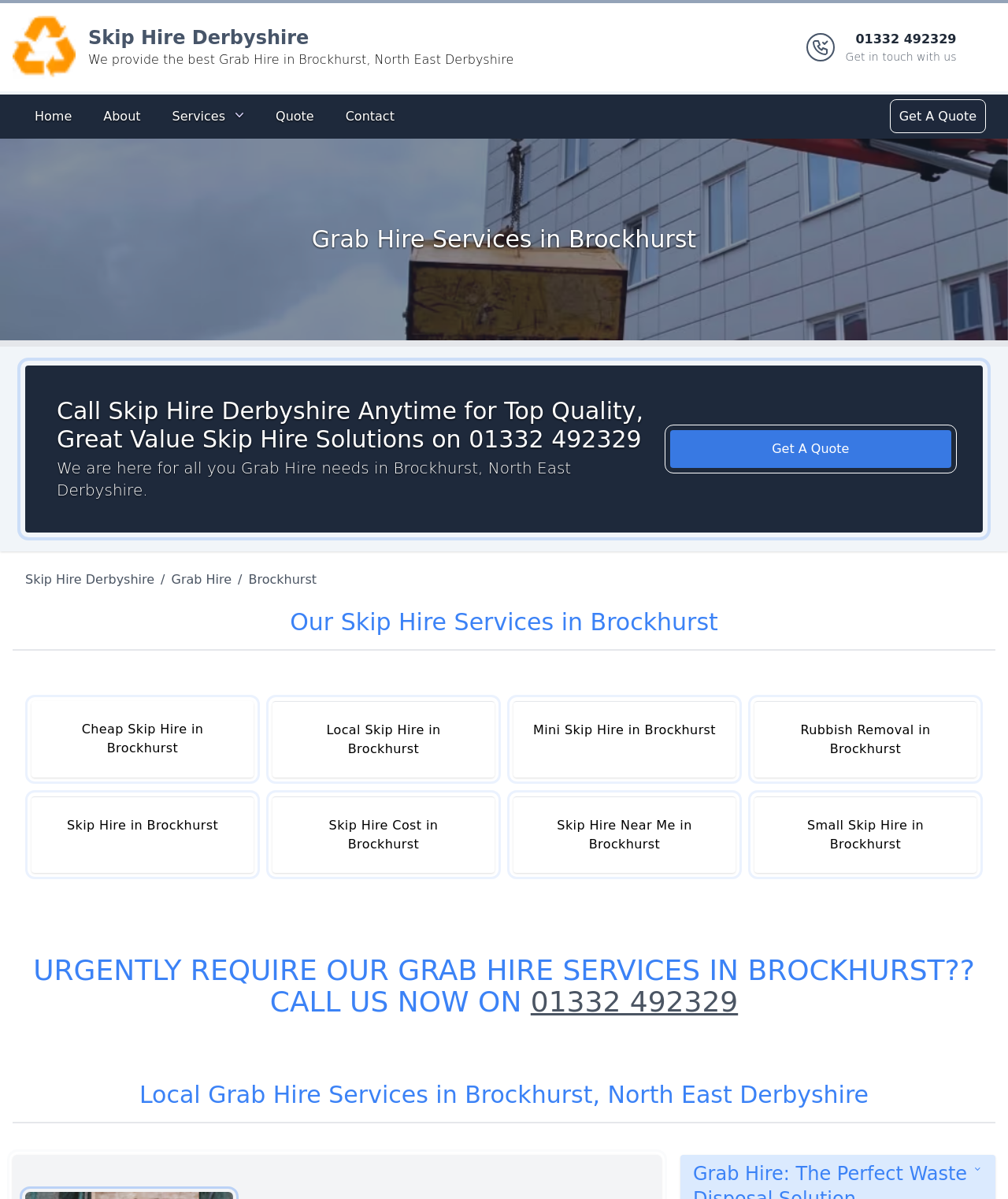Provide the bounding box coordinates of the HTML element this sentence describes: "Skip Hire in Brockhurst".

[0.031, 0.664, 0.252, 0.728]